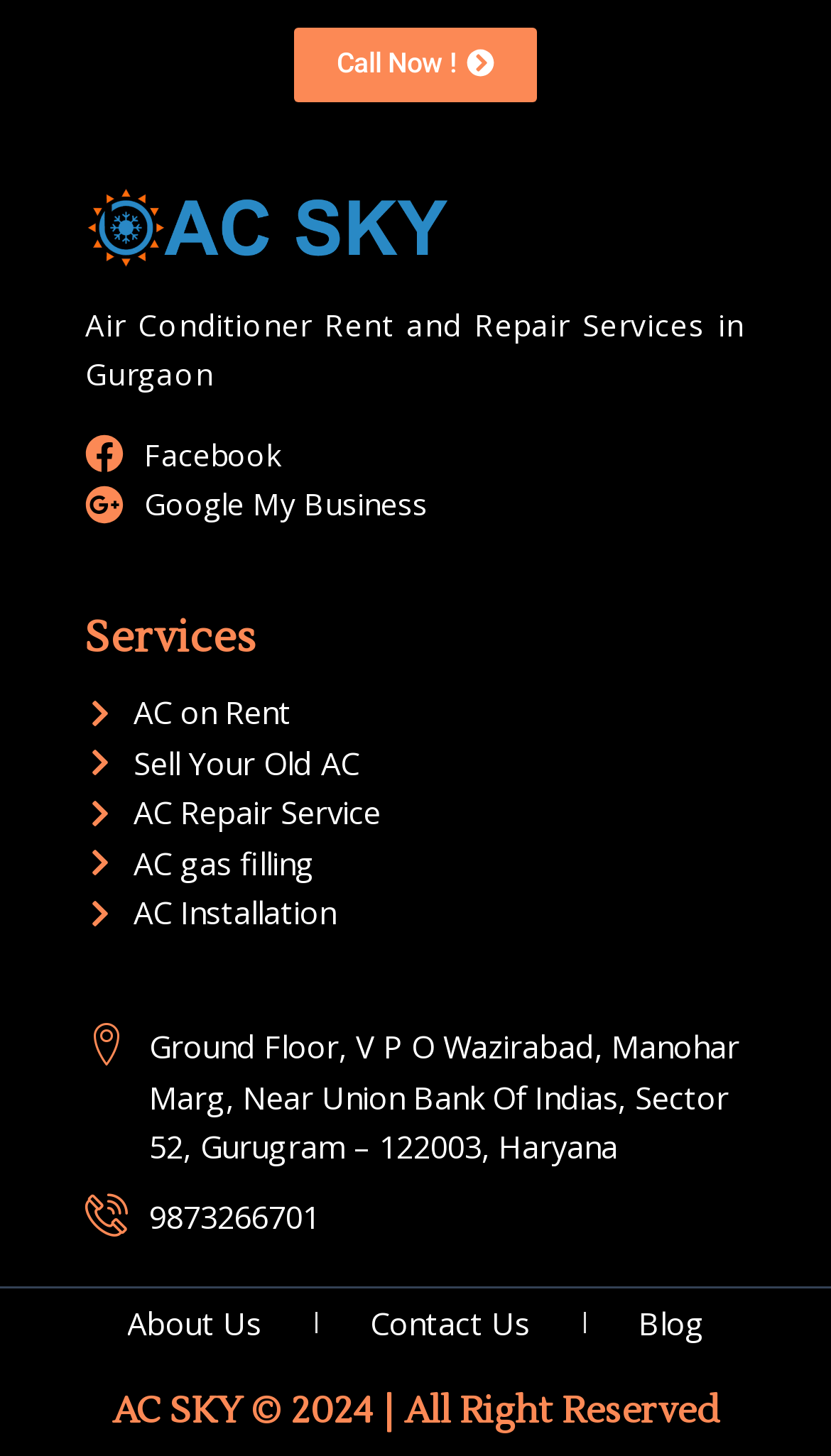Locate the bounding box coordinates of the element you need to click to accomplish the task described by this instruction: "Get in touch with us".

[0.445, 0.892, 0.637, 0.926]